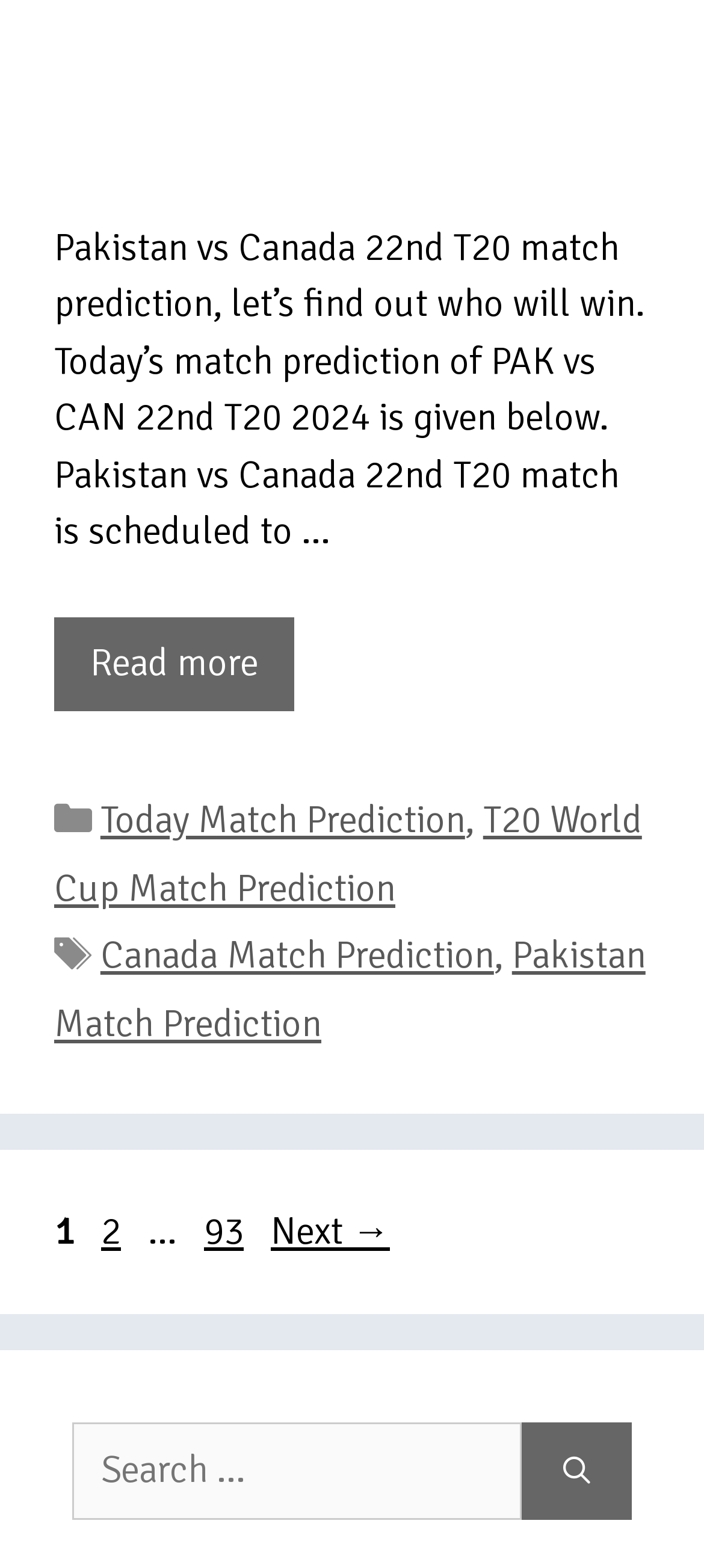What is the author of the article?
Answer the question with as much detail as you can, using the image as a reference.

The link element with the text 'Iftikhar Ahmed' is located at the top of the webpage, suggesting that Iftikhar Ahmed is the author of the article.